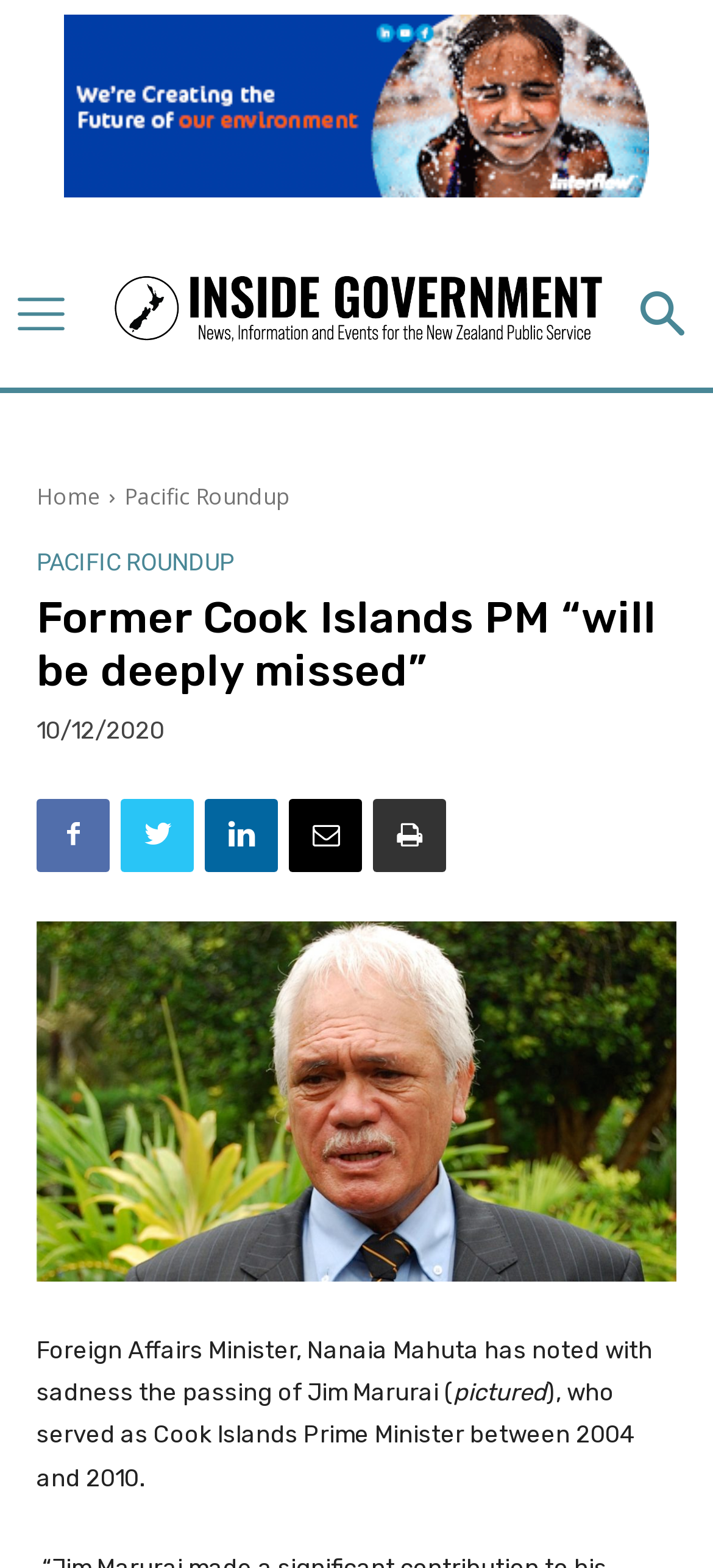Who is the Foreign Affairs Minister?
Please provide a detailed and thorough answer to the question.

The question can be answered by reading the text content of the webpage, specifically the sentence 'Foreign Affairs Minister, Nanaia Mahuta has noted with sadness the passing of Jim Marurai...'. This sentence clearly states that Nanaia Mahuta is the Foreign Affairs Minister.